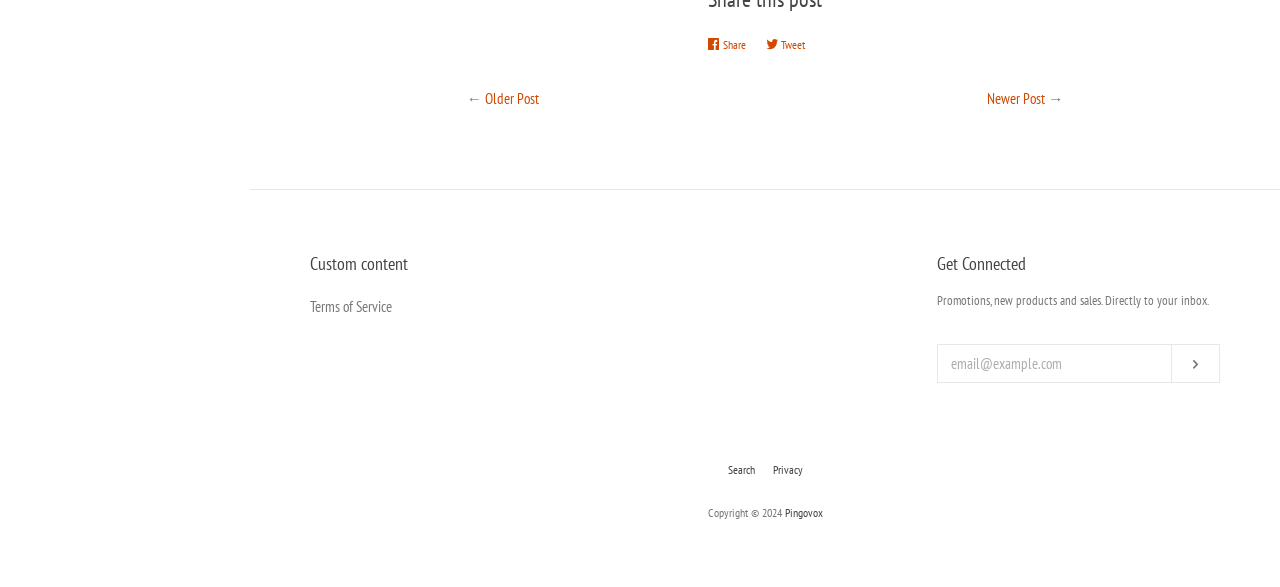Locate the bounding box coordinates of the area to click to fulfill this instruction: "View terms of service". The bounding box should be presented as four float numbers between 0 and 1, in the order [left, top, right, bottom].

[0.242, 0.506, 0.306, 0.539]